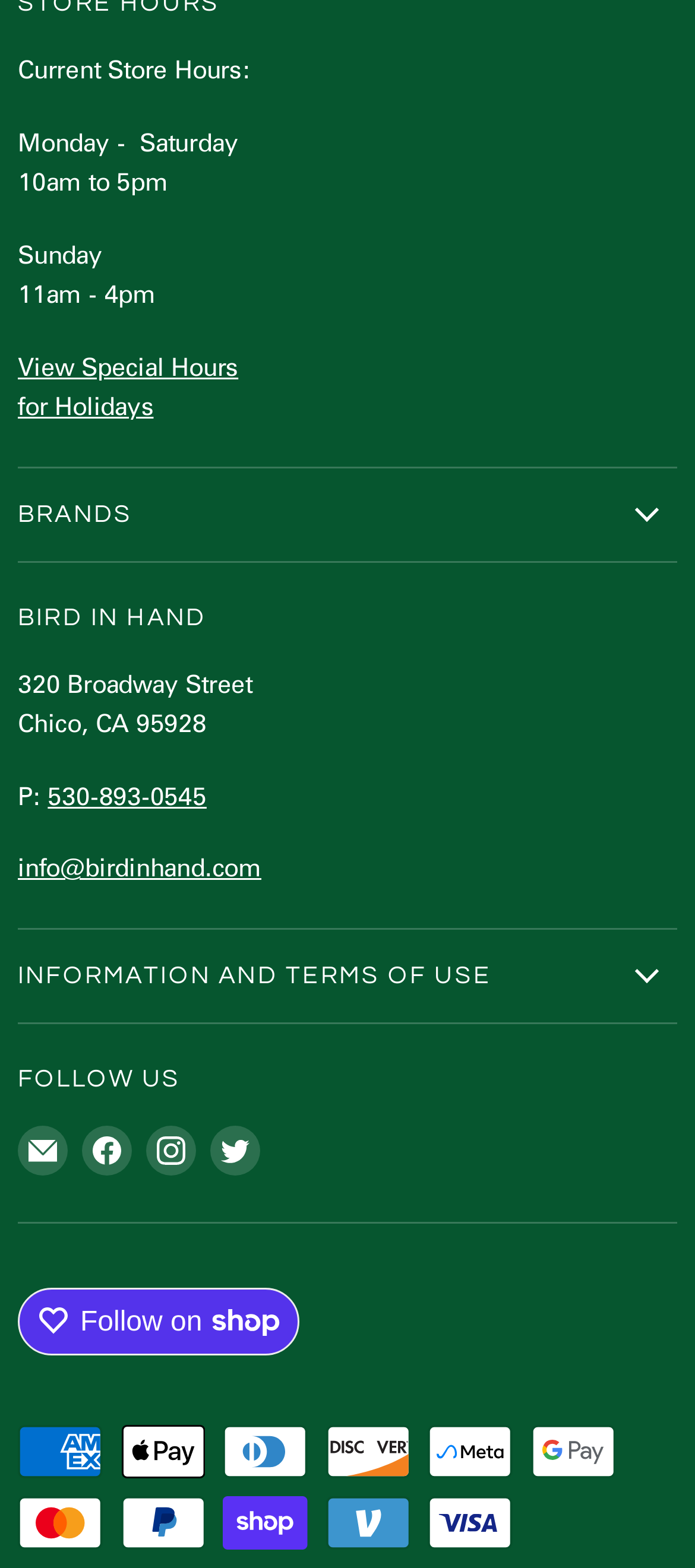What is the address of the store?
Based on the image content, provide your answer in one word or a short phrase.

320 Broadway Street, Chico, CA 95928